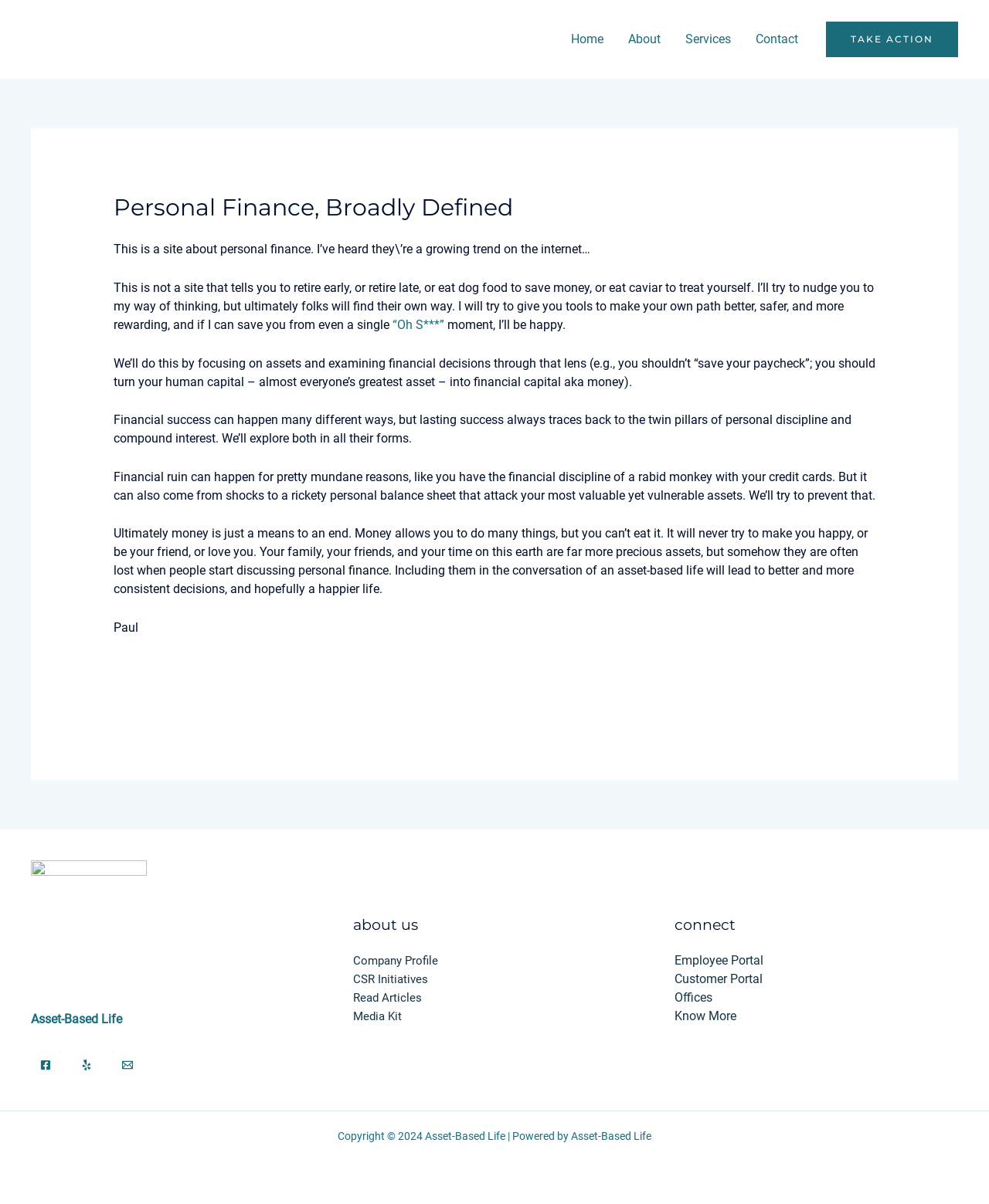Find the bounding box coordinates of the clickable area required to complete the following action: "Read the 'About us' section".

[0.357, 0.76, 0.643, 0.778]